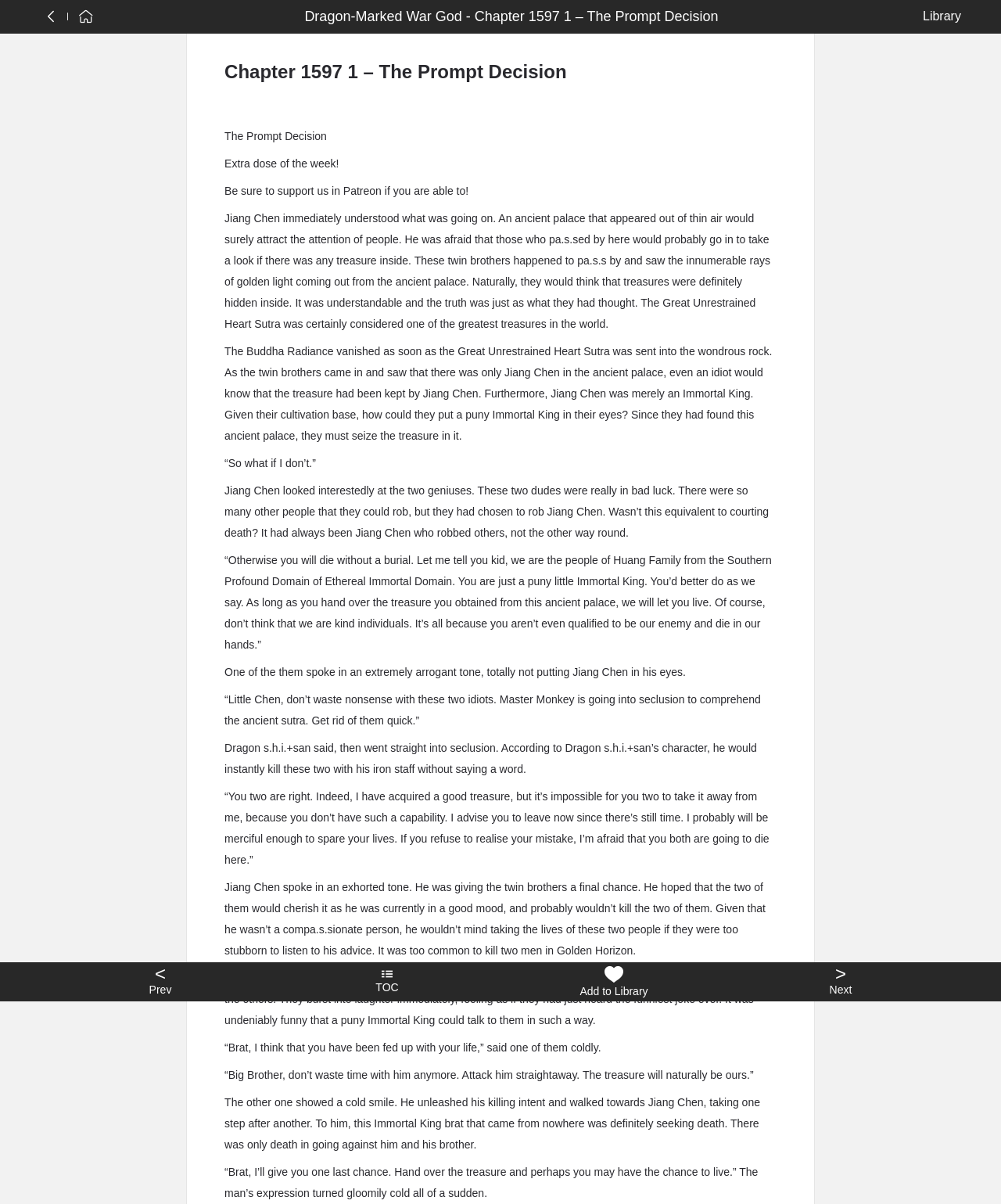What is the name of the novel?
Please provide a comprehensive answer based on the contents of the image.

The name of the novel can be found in the static text element 'Dragon-Marked War God - Chapter 1597 1 – The Prompt Decision' which is located at the top of the webpage.